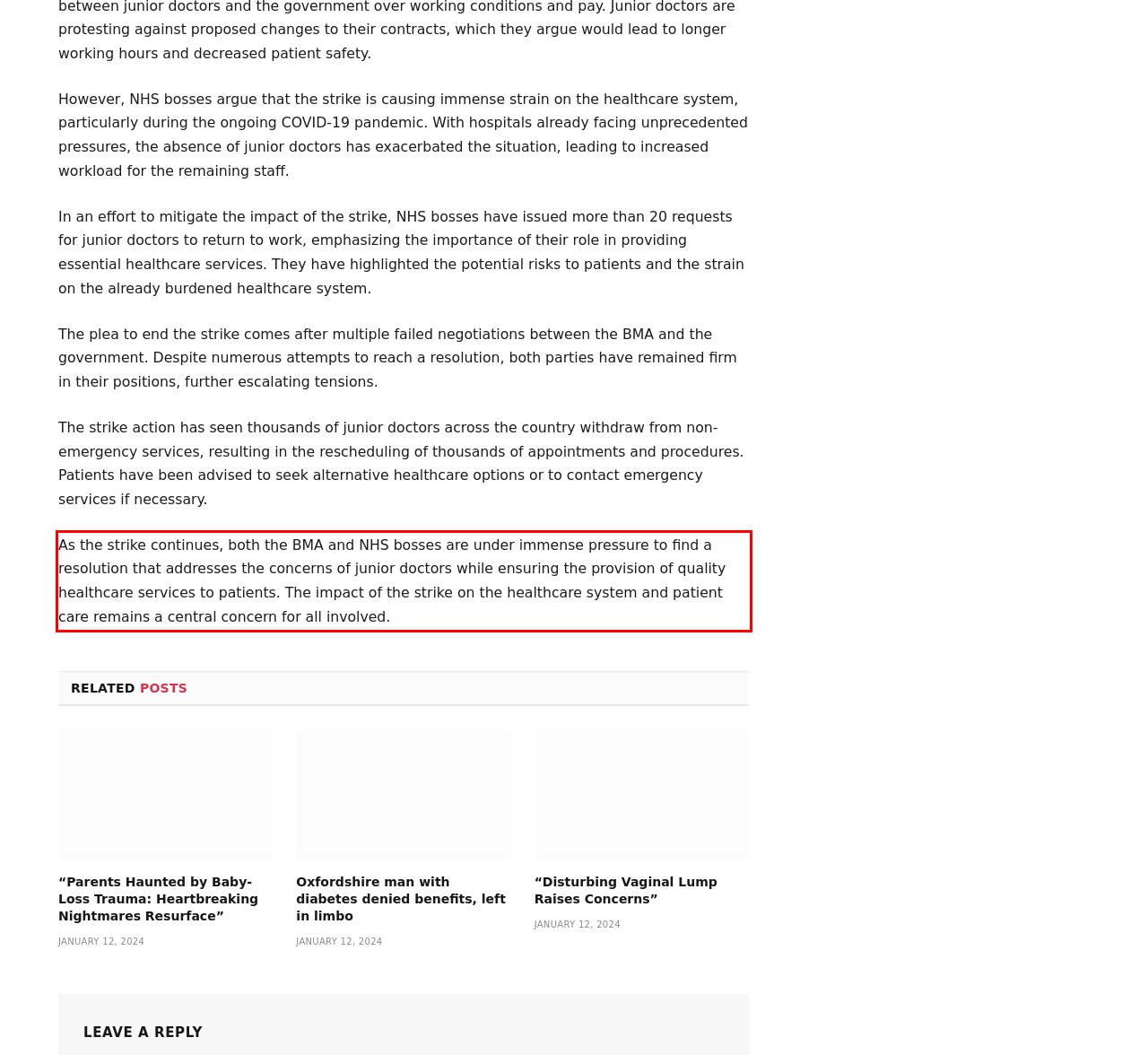You are given a screenshot showing a webpage with a red bounding box. Perform OCR to capture the text within the red bounding box.

As the strike continues, both the BMA and NHS bosses are under immense pressure to find a resolution that addresses the concerns of junior doctors while ensuring the provision of quality healthcare services to patients. The impact of the strike on the healthcare system and patient care remains a central concern for all involved.